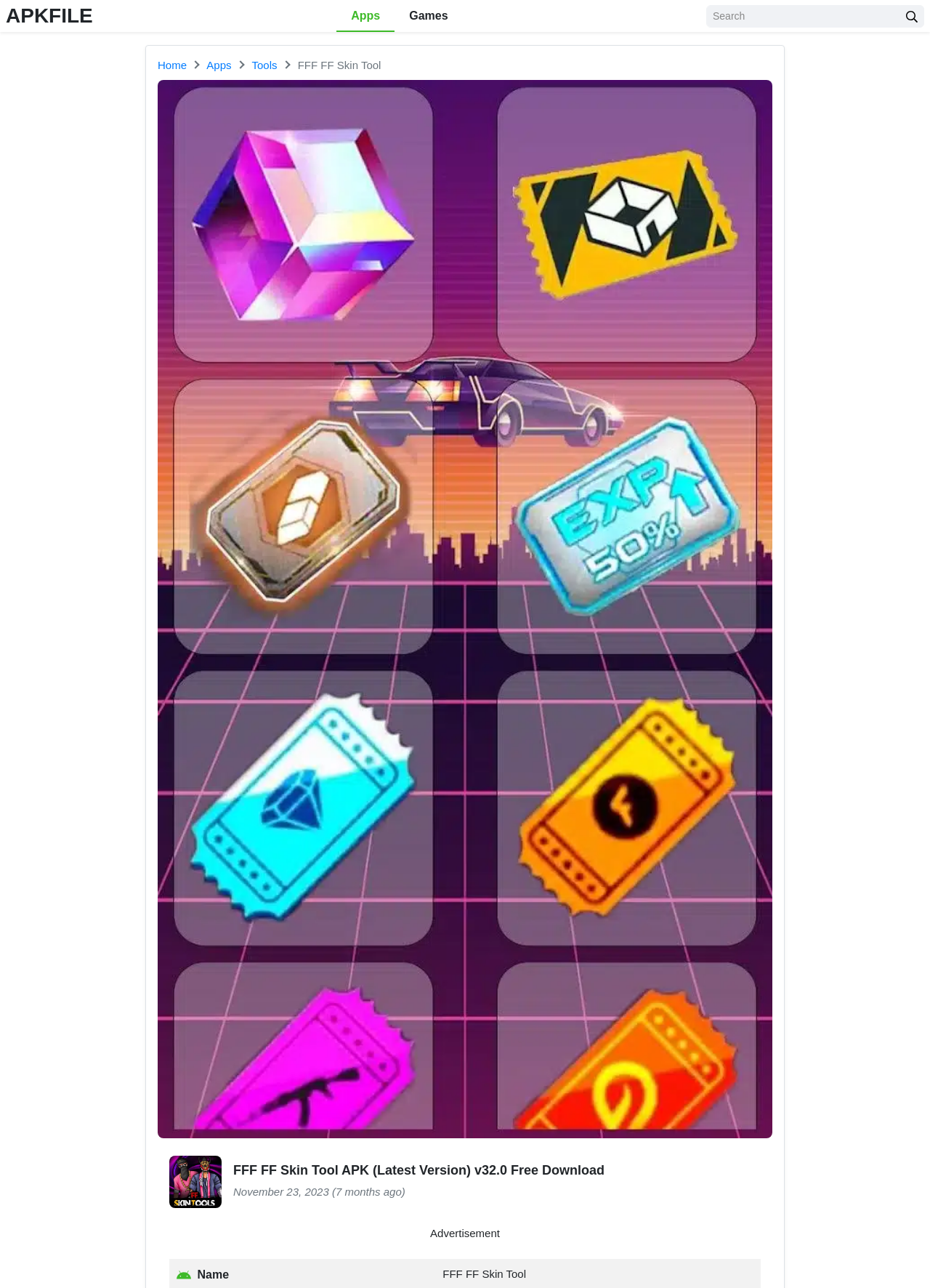Find the bounding box coordinates of the clickable element required to execute the following instruction: "view tools". Provide the coordinates as four float numbers between 0 and 1, i.e., [left, top, right, bottom].

[0.271, 0.046, 0.298, 0.055]